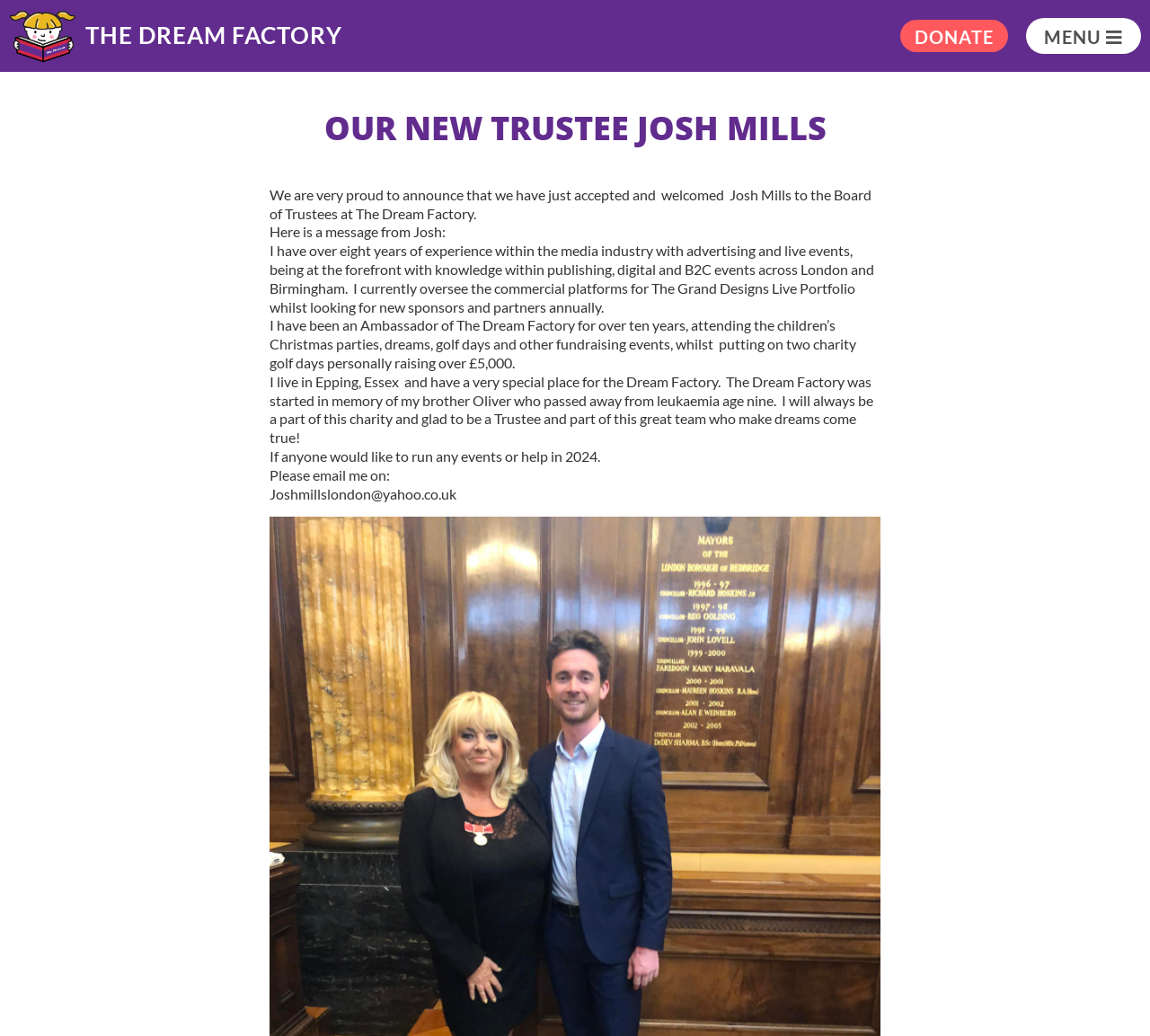Extract the bounding box coordinates for the UI element described as: "Menu".

[0.892, 0.017, 0.992, 0.052]